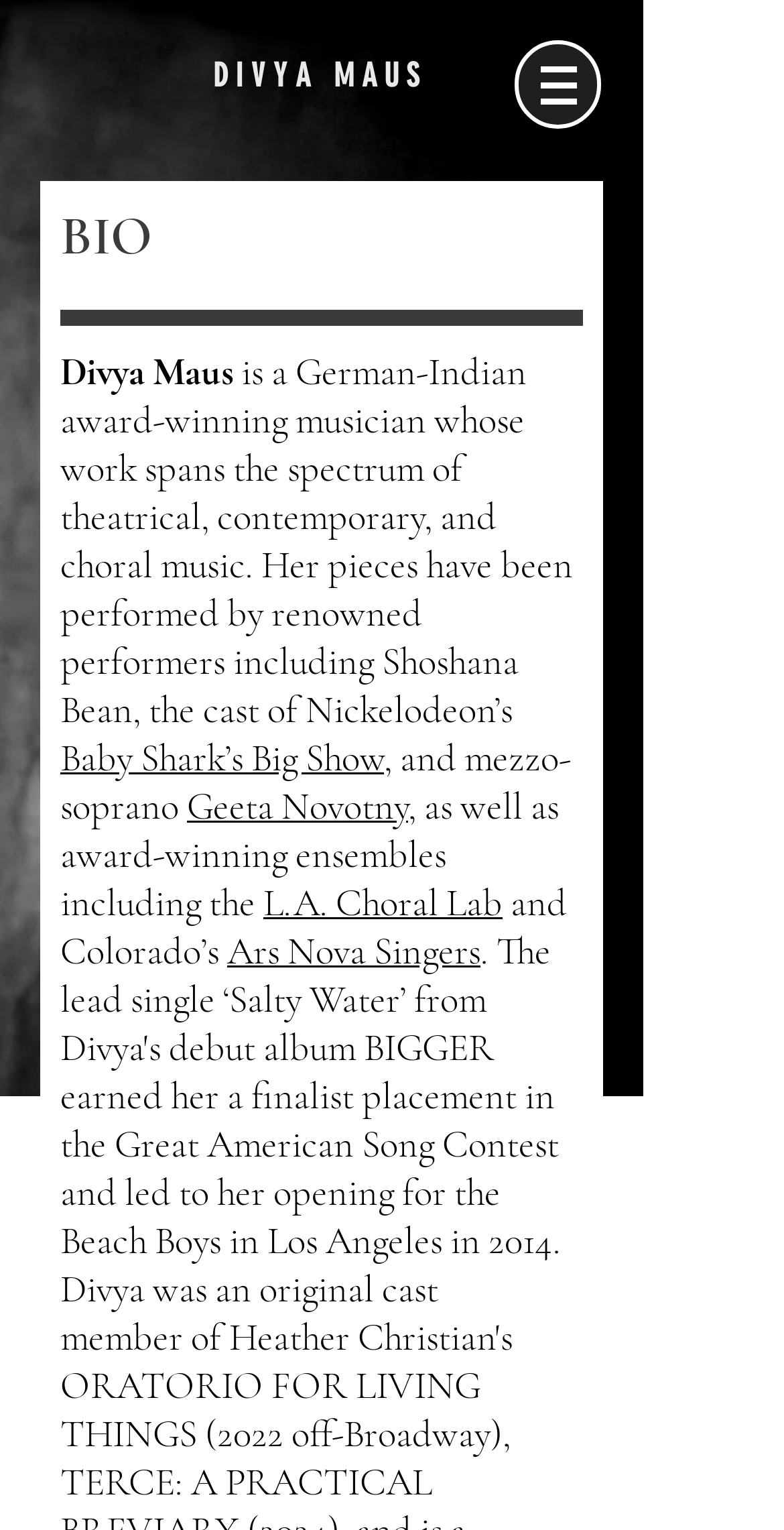What is the name of the ensemble mentioned?
Please craft a detailed and exhaustive response to the question.

The ensemble 'L.A. Choral Lab' is mentioned in the link element at coordinates [0.336, 0.574, 0.641, 0.605].